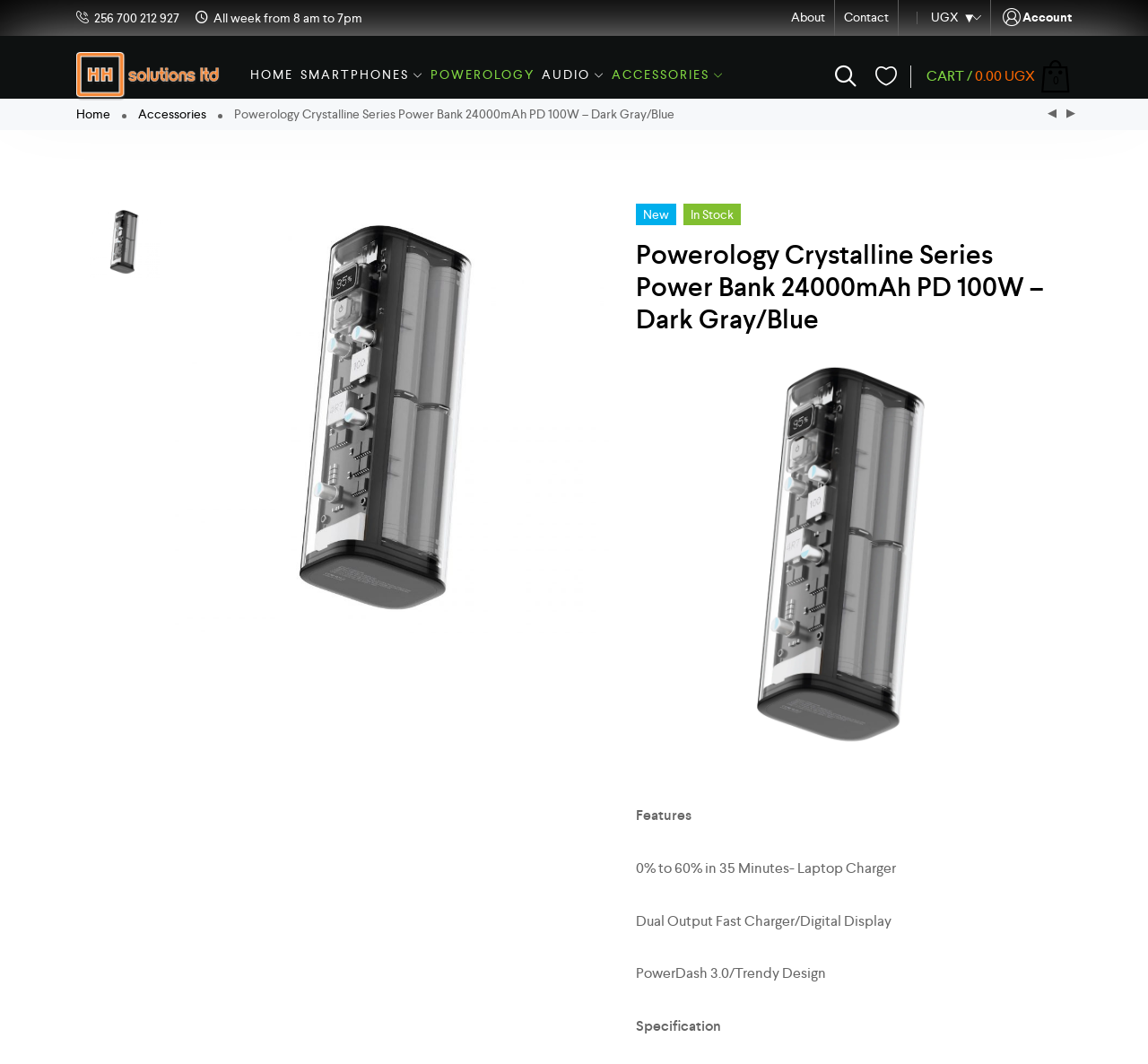What is the product name?
Provide an in-depth and detailed answer to the question.

I found the product name by looking at the heading element on the webpage, which says 'Powerology Crystalline Series Power Bank 24000mAh PD 100W – Dark Gray/Blue'.